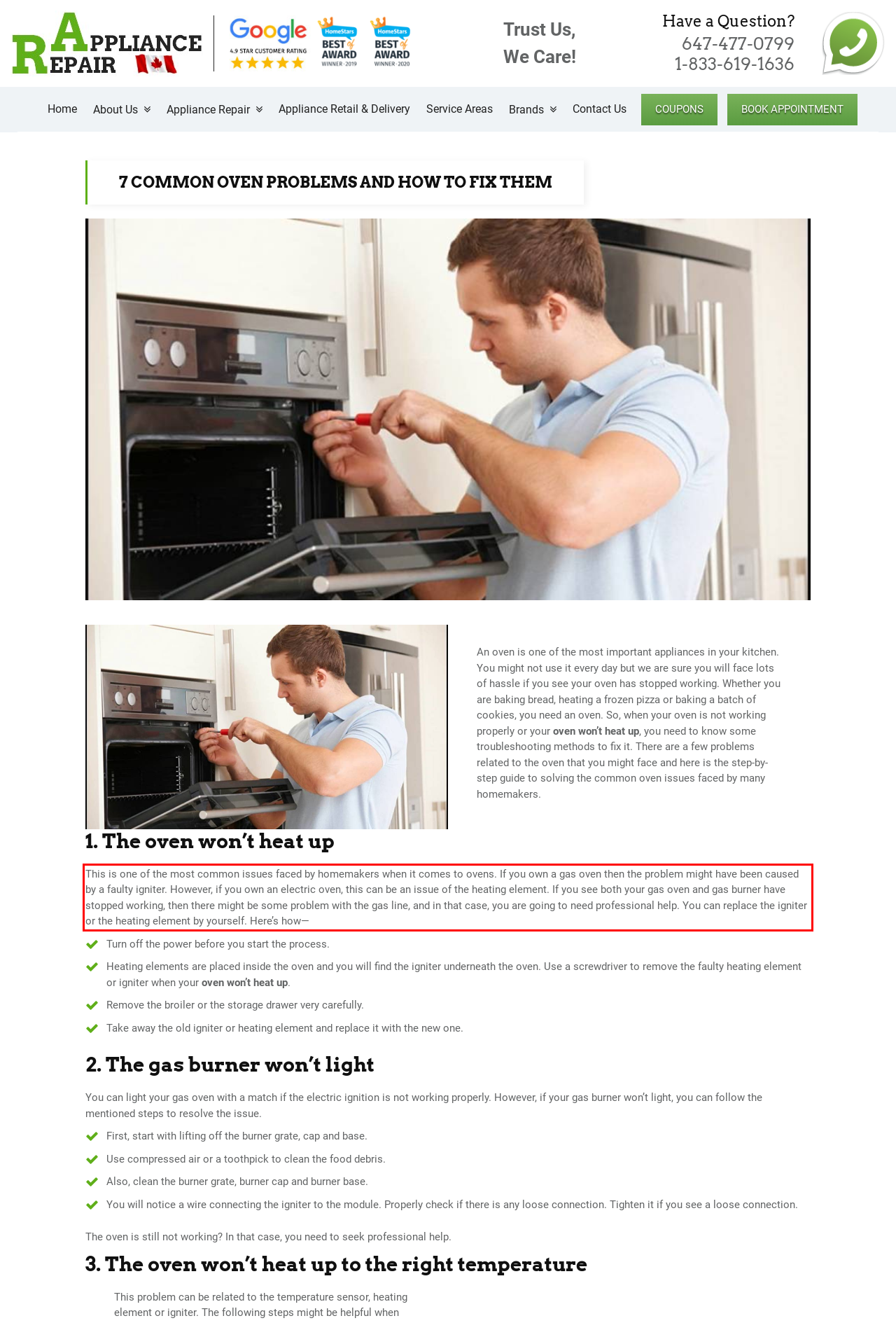Examine the screenshot of the webpage, locate the red bounding box, and perform OCR to extract the text contained within it.

This is one of the most common issues faced by homemakers when it comes to ovens. If you own a gas oven then the problem might have been caused by a faulty igniter. However, if you own an electric oven, this can be an issue of the heating element. If you see both your gas oven and gas burner have stopped working, then there might be some problem with the gas line, and in that case, you are going to need professional help. You can replace the igniter or the heating element by yourself. Here’s how—